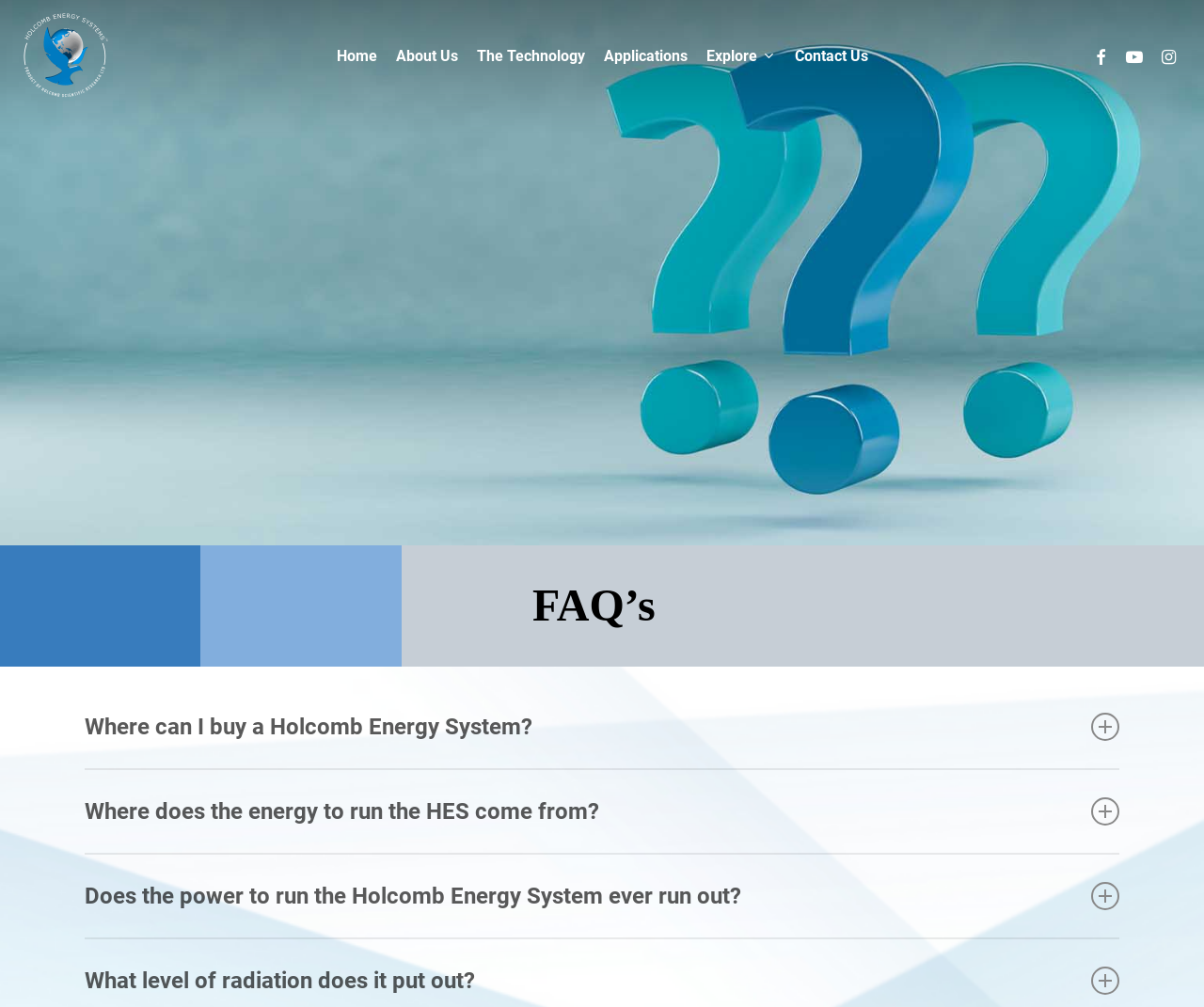Please reply with a single word or brief phrase to the question: 
What is the material used to construct the Holcomb Energy System?

Electrical steel